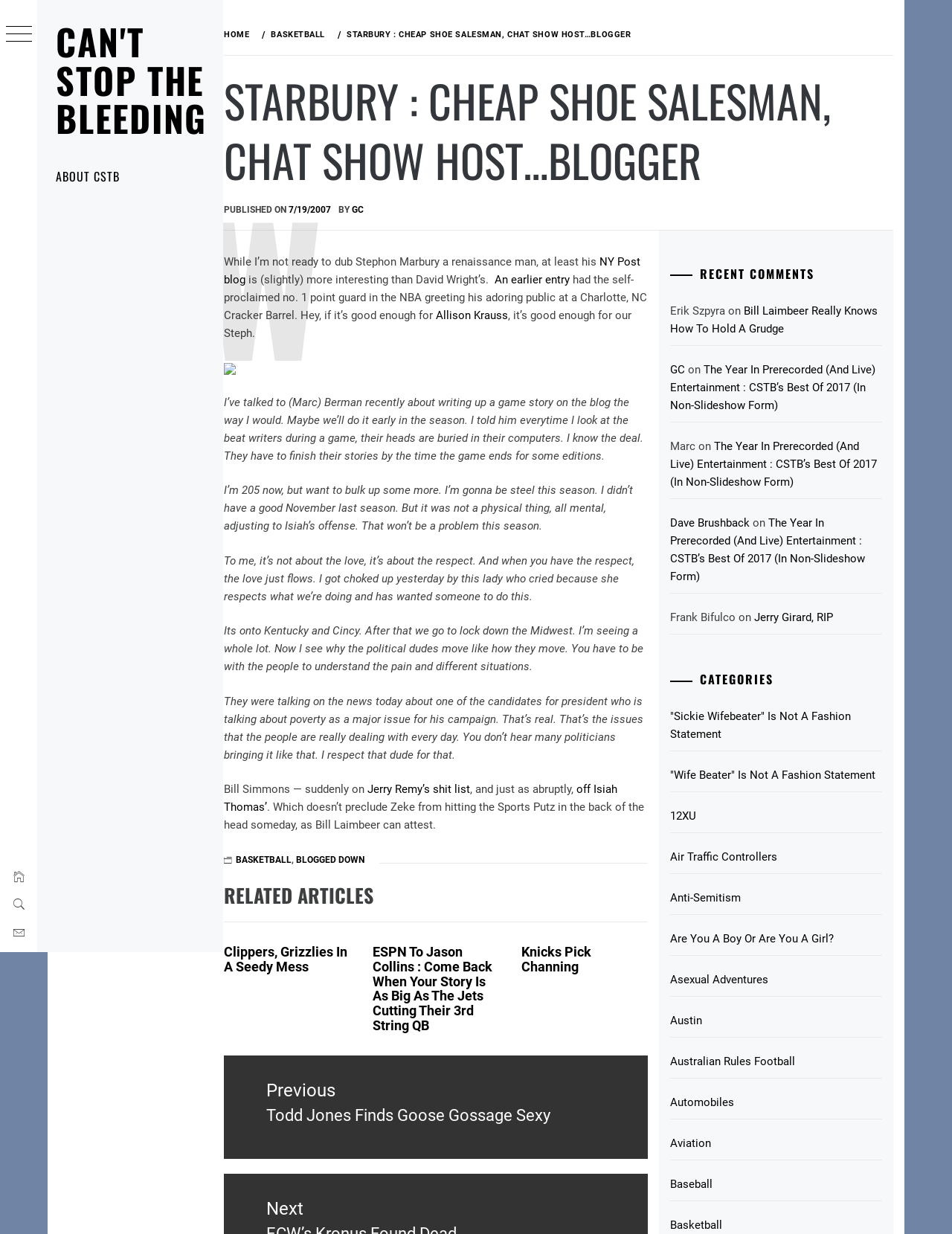Explain the webpage in detail, including its primary components.

The webpage is a blog post titled "Starbury: Cheap Shoe Salesman, Chat Show Host…Blogger – Can't Stop The Bleeding". At the top, there is a navigation menu with links to "HOME", "BASKETBALL", and "STARBURY: CHEAP SHOE SALESMAN, CHAT SHOW HOST…BLOGGER". Below the navigation menu, there is a heading with the title of the blog post.

The main content of the blog post is an article with several paragraphs of text. The article discusses Stephon Marbury, a basketball player, and his blog. There are several links within the article to other websites and blog posts. The article also includes a quote from Marbury about his blog and his experiences.

To the right of the article, there is a sidebar with several sections. The first section is a list of categories, including "BASKETBALL", "BLOGGED DOWN", and others. Below the categories, there is a section with recent comments, including the names of commenters and the titles of their comments. There is also a section with links to related articles.

At the bottom of the page, there is a footer with links to other sections of the website, including "BASKETBALL" and "BLOGGED DOWN". There is also a section with post navigation, including links to previous and next posts.

Throughout the page, there are several icons and images, including a picture of Marbury and a logo for the blog. The overall layout of the page is cluttered, with many links and sections competing for attention.